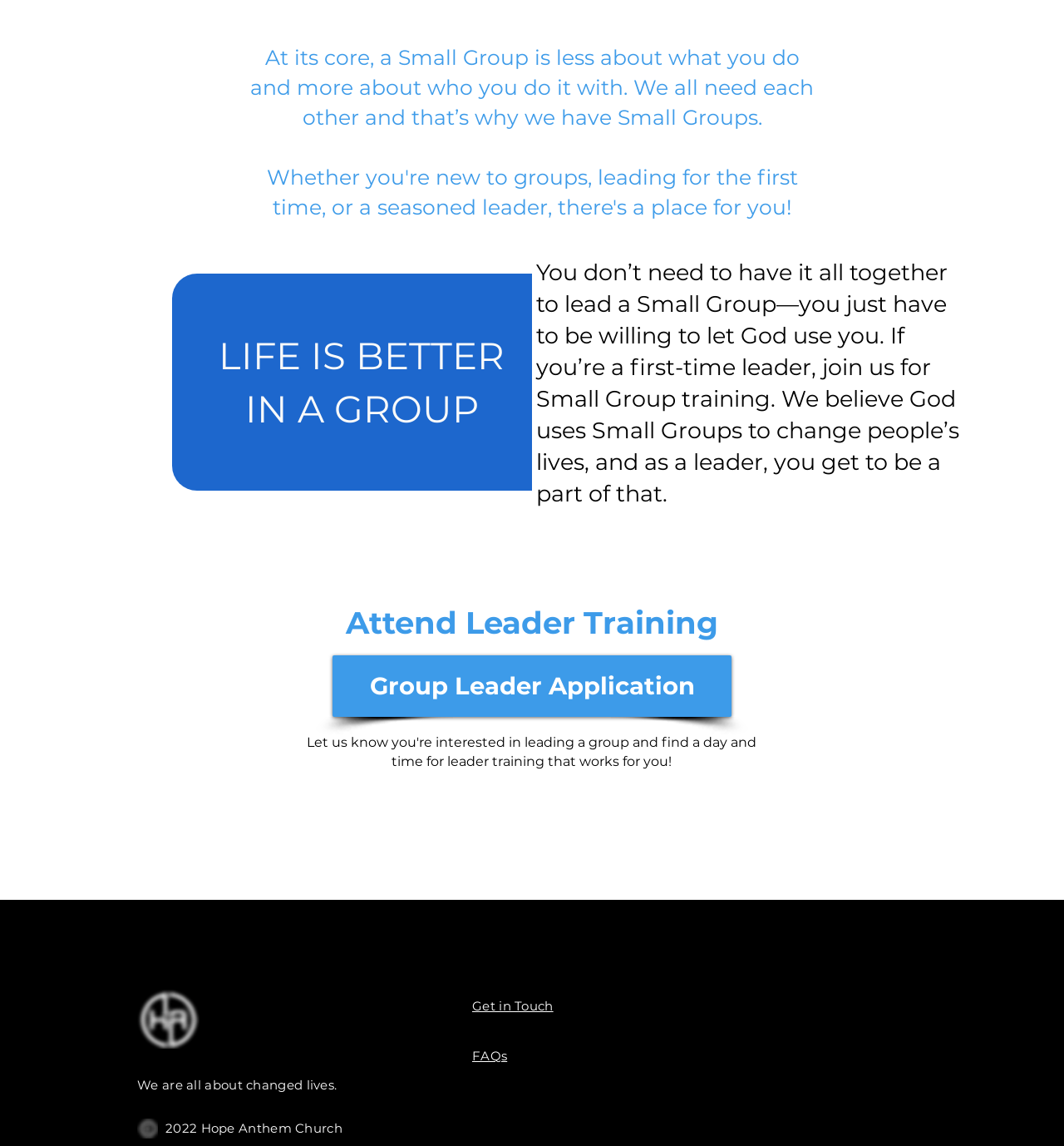What is available at the bottom of the webpage?
Based on the image, please offer an in-depth response to the question.

The webpage has a section at the bottom with social media links, a 'Get in Touch' link, an 'FAQs' link, and a copyright notice '2022 Hope Anthem Church'. This section provides additional resources and information for users.